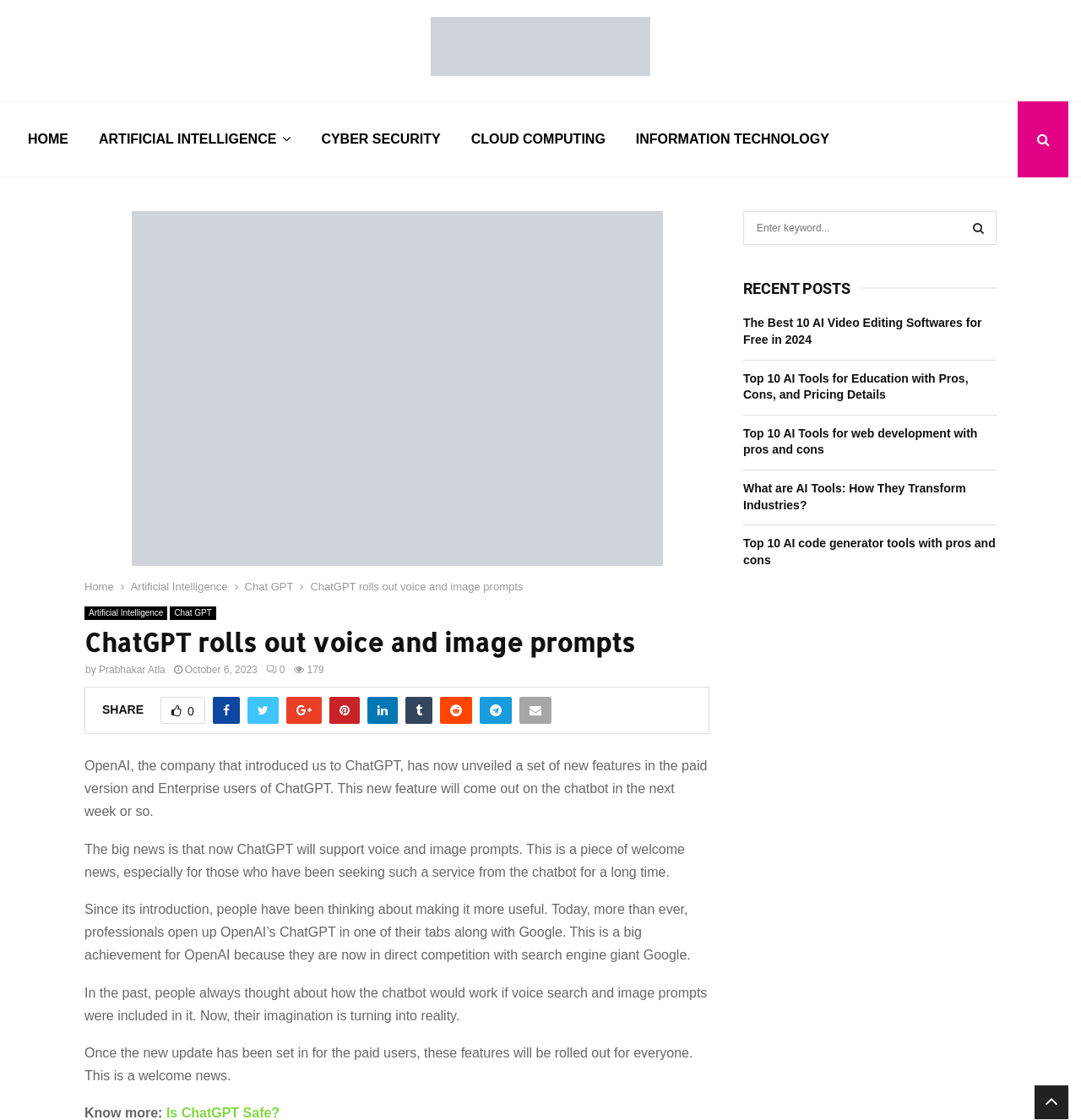Please examine the image and provide a detailed answer to the question: How many recent posts are listed?

I counted the number of recent posts by looking at the links 'The Best 10 AI Video Editing Softwares for Free in 2024', 'Top 10 AI Tools for Education with Pros, Cons, and Pricing Details', 'Top 10 AI Tools for web development with pros and cons', 'What are AI Tools: How They Transform Industries?', and 'Top 10 AI code generator tools with pros and cons'.